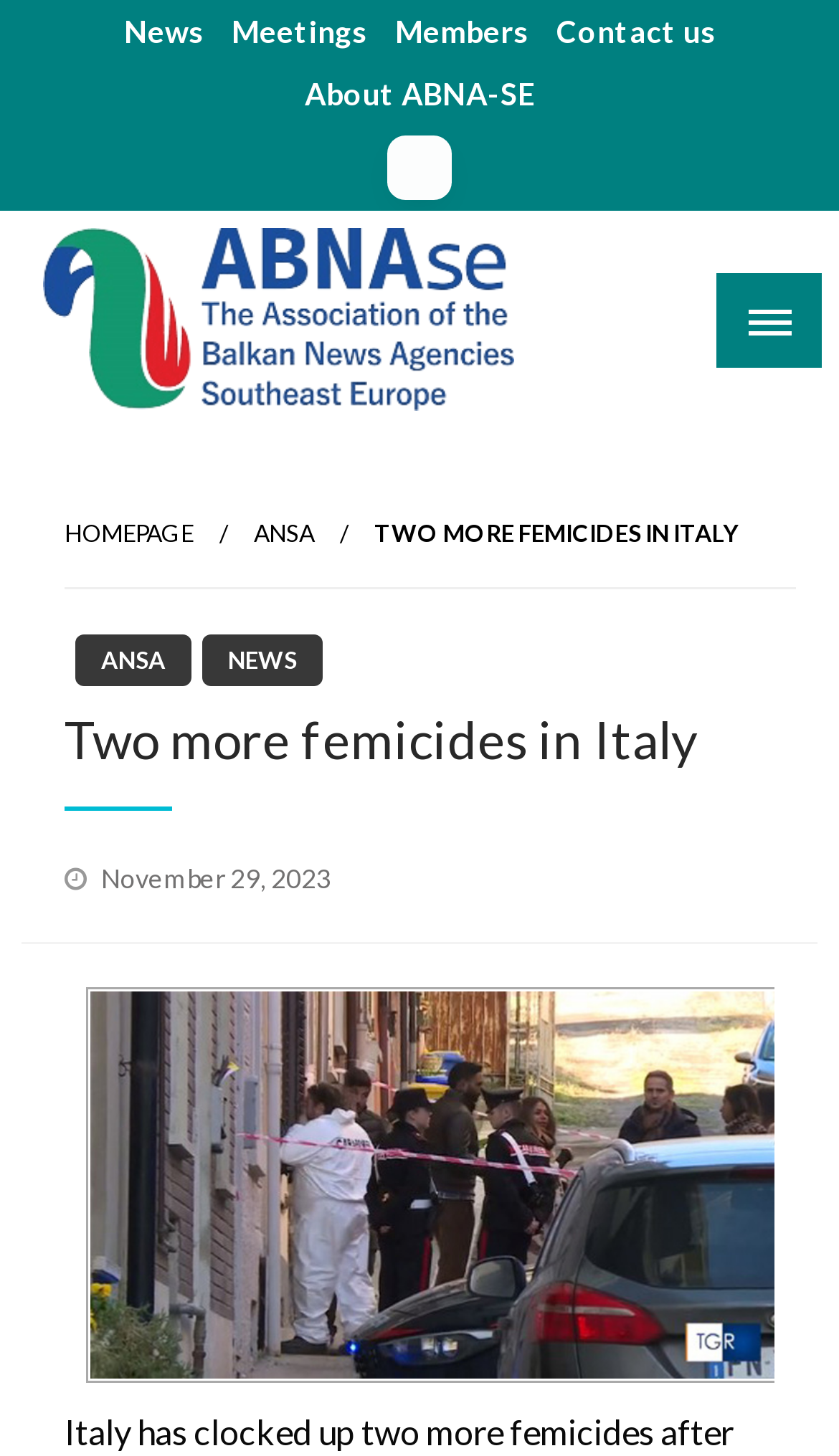Specify the bounding box coordinates of the area that needs to be clicked to achieve the following instruction: "check about ABNA-SE".

[0.35, 0.043, 0.65, 0.086]